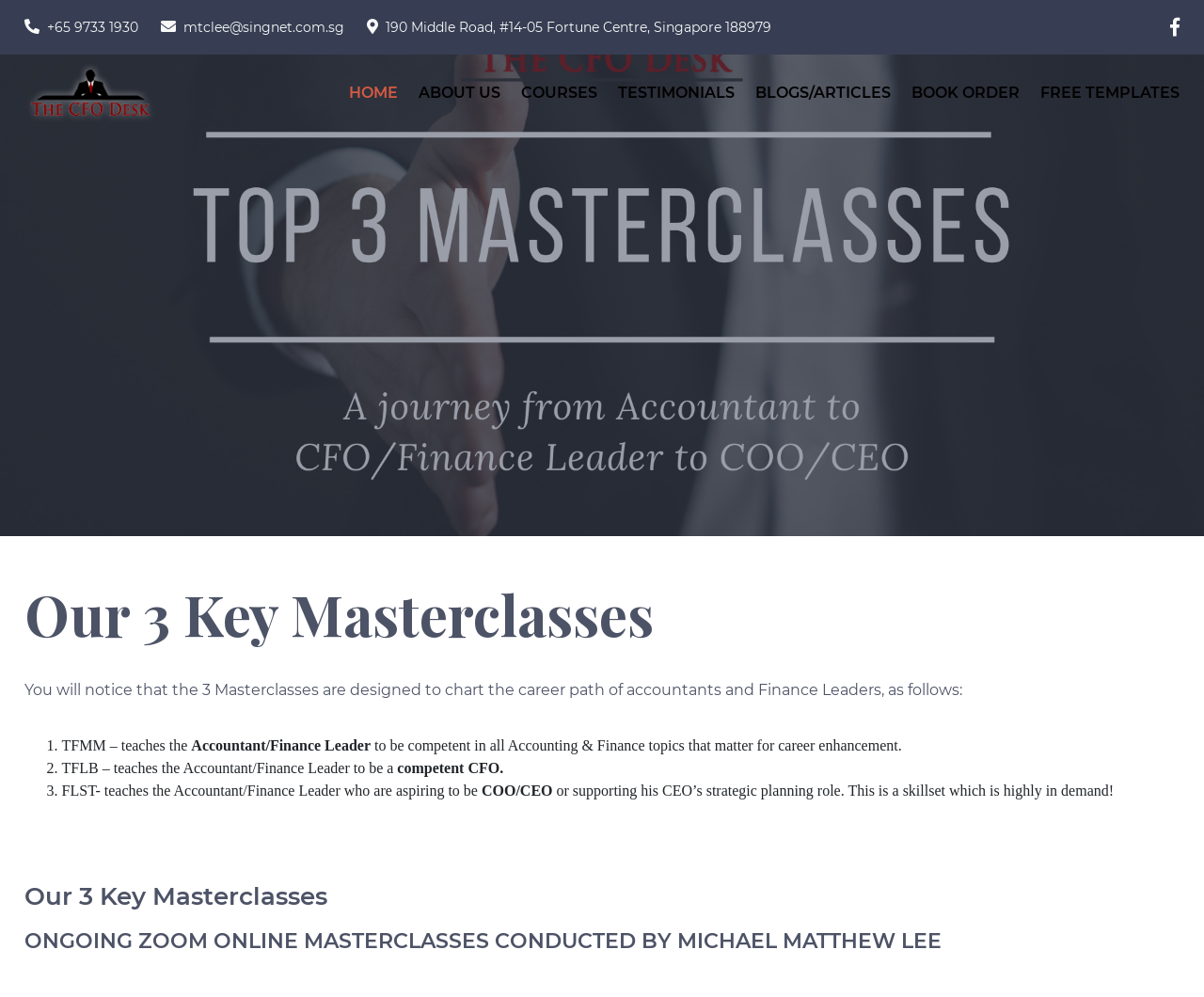Using the provided element description: "+65 9733 1930", determine the bounding box coordinates of the corresponding UI element in the screenshot.

[0.02, 0.019, 0.133, 0.036]